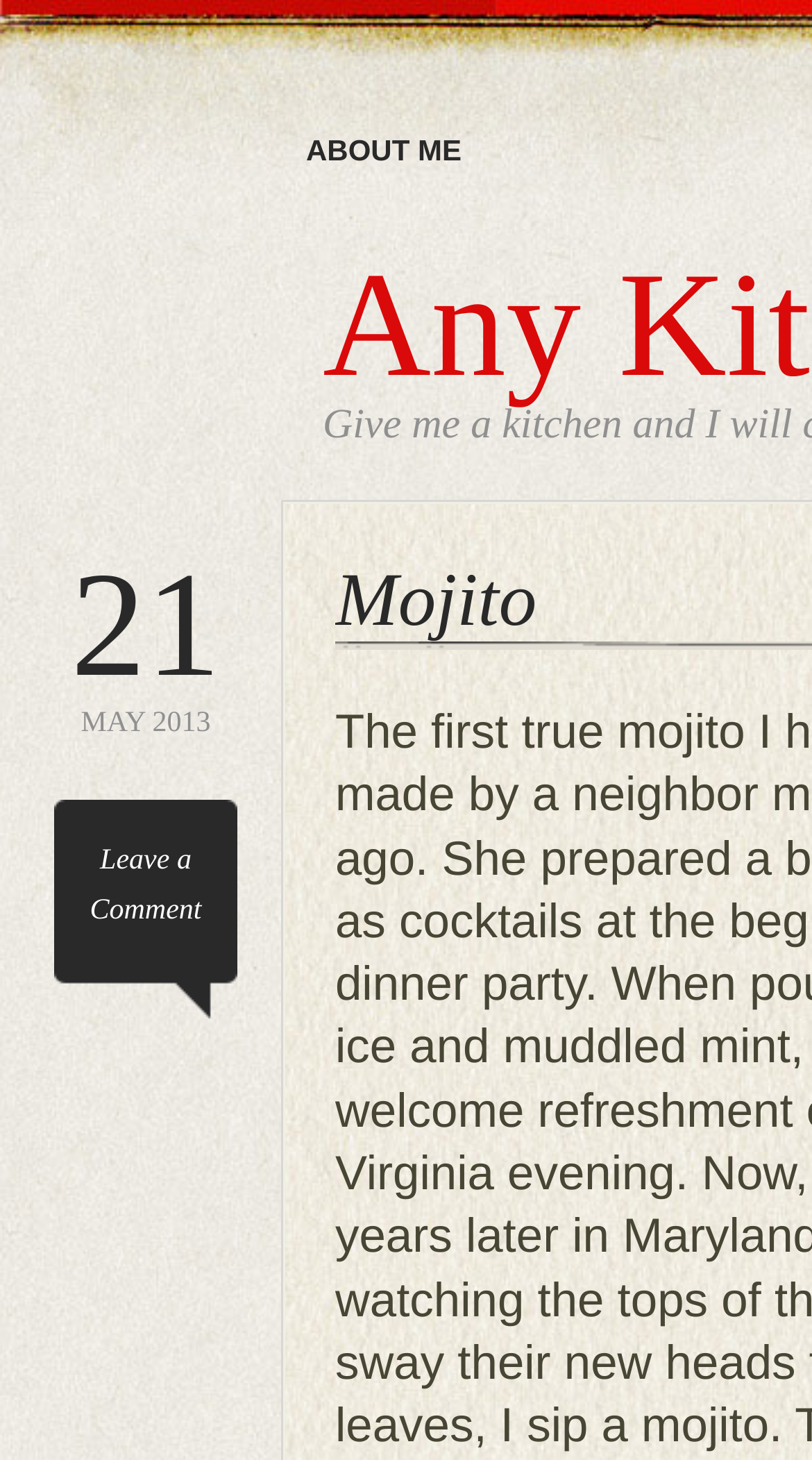What is the main heading of this webpage? Please extract and provide it.

Any Kitchen Will Do